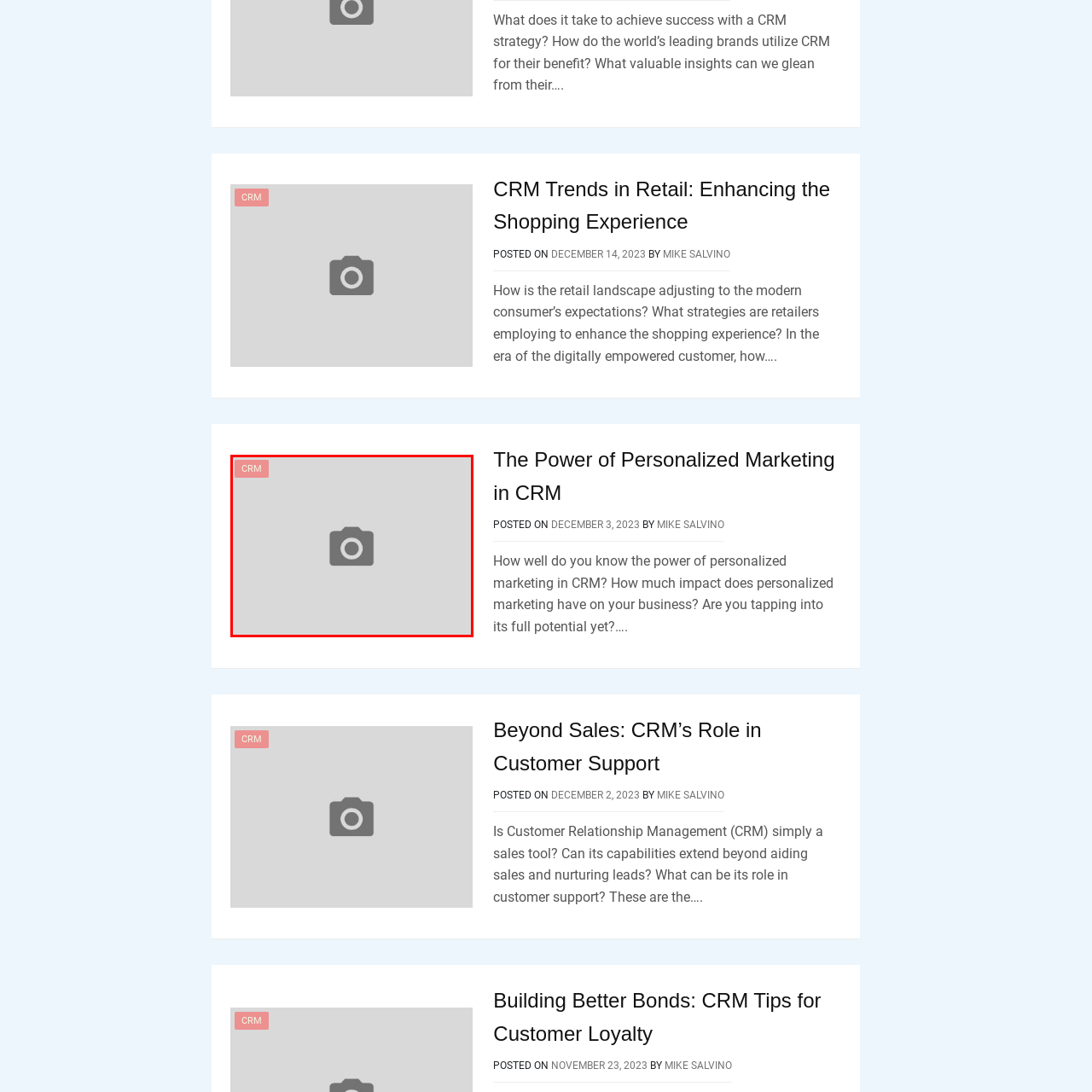What industry is the CRM strategy particularly relevant to?
Look closely at the portion of the image highlighted by the red bounding box and provide a comprehensive answer to the question.

The image and the accompanying article likely discuss the significance of CRM in enhancing customer experience and driving business success, particularly in the retail sector, indicating that the CRM strategy is particularly relevant to this industry.